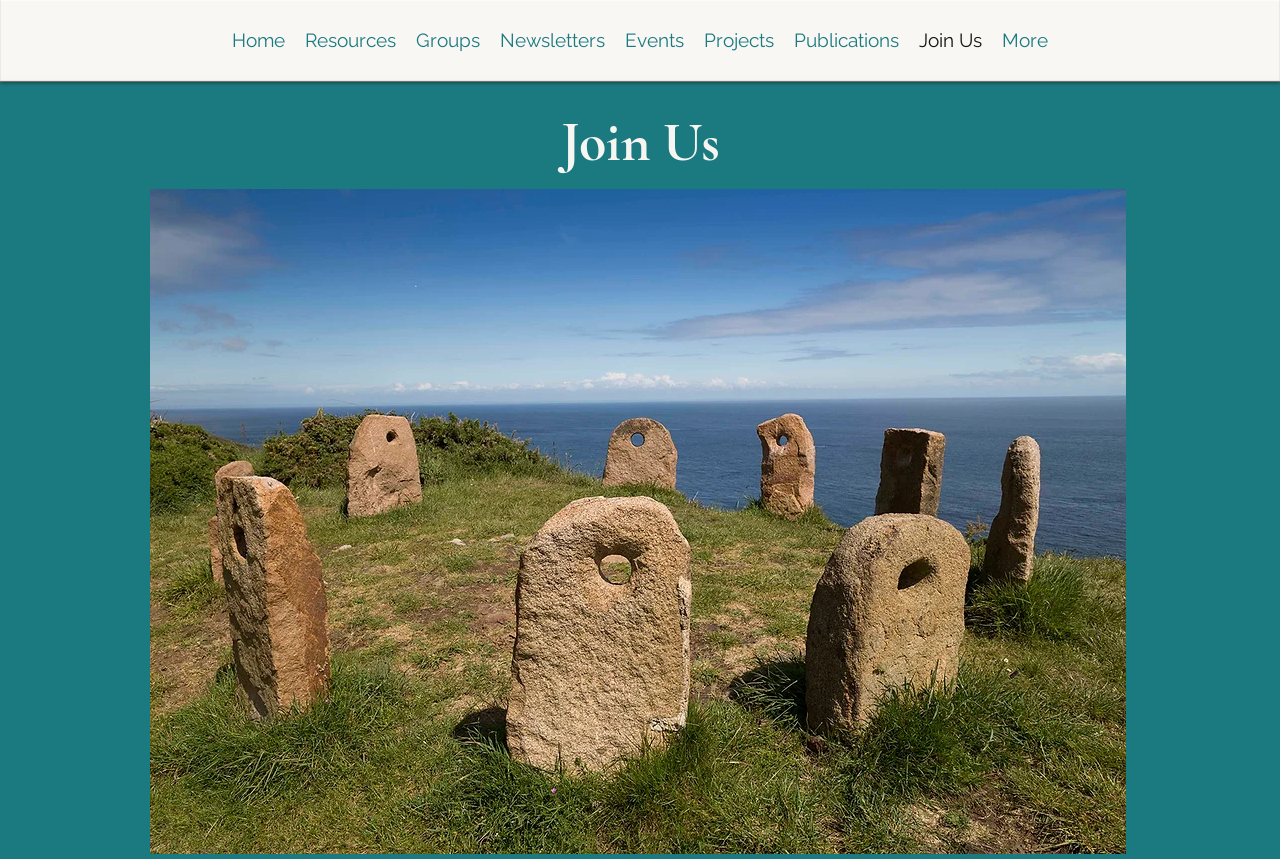Find the bounding box coordinates for the element described here: "Join Us".

[0.71, 0.014, 0.775, 0.079]